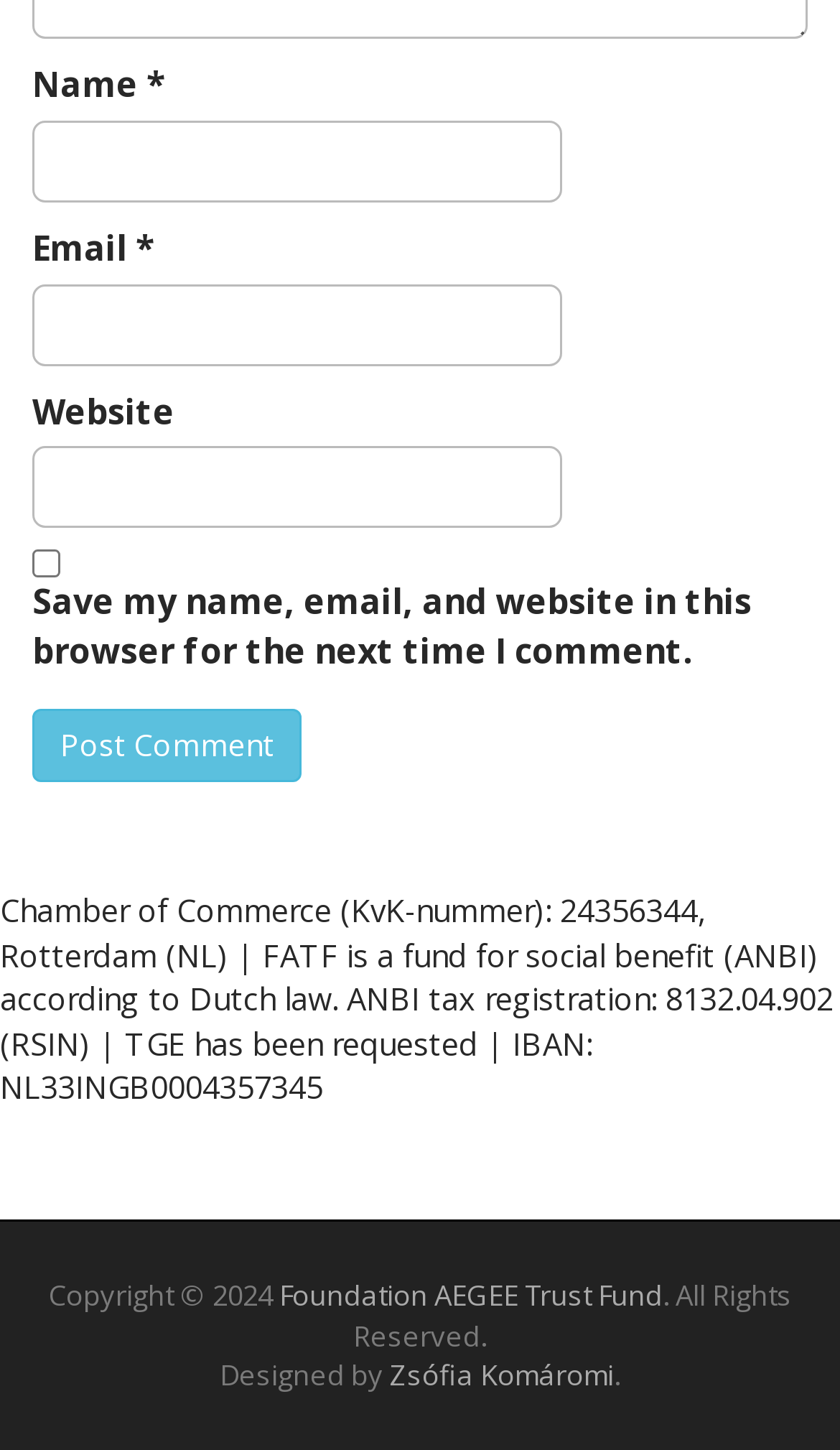Please determine the bounding box coordinates for the element with the description: "Foundation AEGEE Trust Fund".

[0.332, 0.88, 0.788, 0.906]